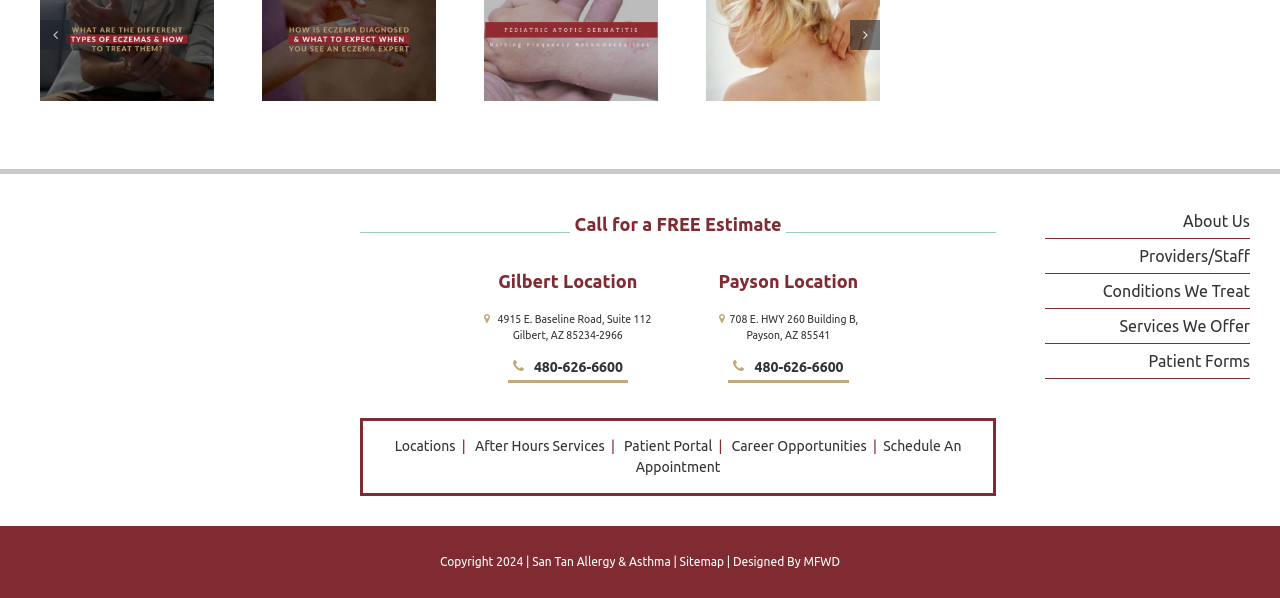What are the services offered by the clinic?
Answer the question using a single word or phrase, according to the image.

After Hours Services, Patient Portal, etc.